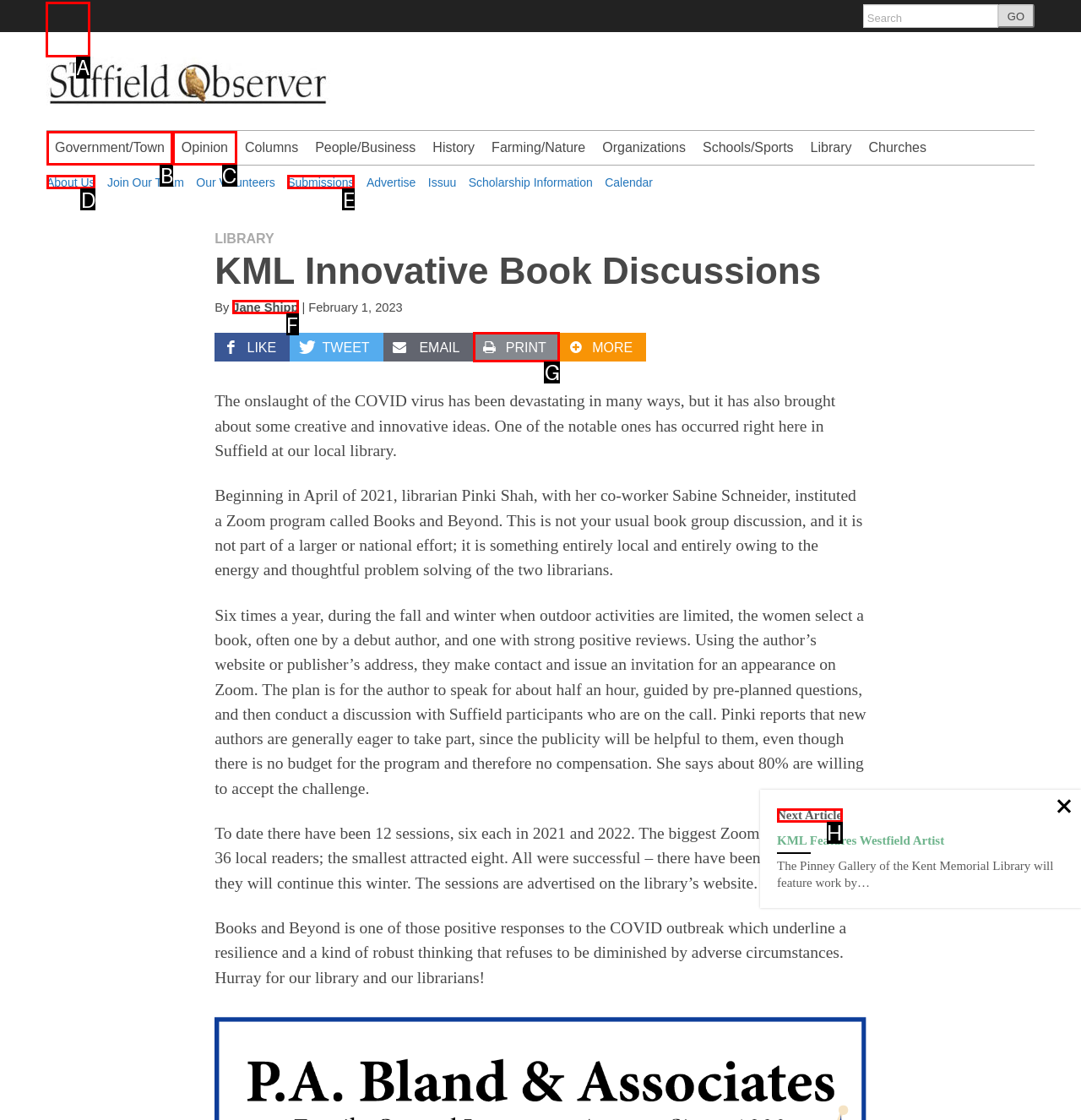Point out the HTML element I should click to achieve the following: Check the next article Reply with the letter of the selected element.

H